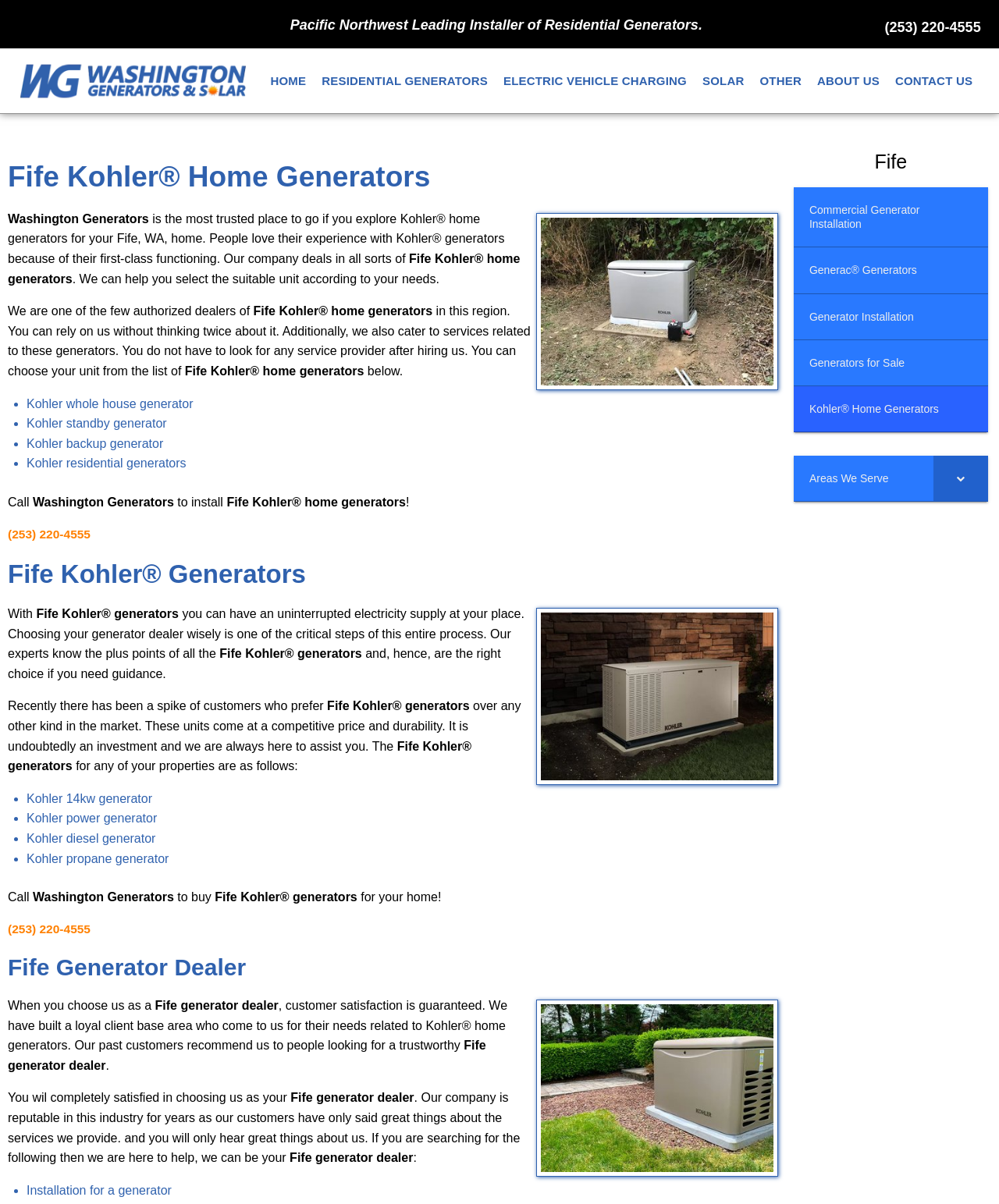Provide the bounding box coordinates of the HTML element this sentence describes: "Areas We Serve".

[0.794, 0.379, 0.989, 0.417]